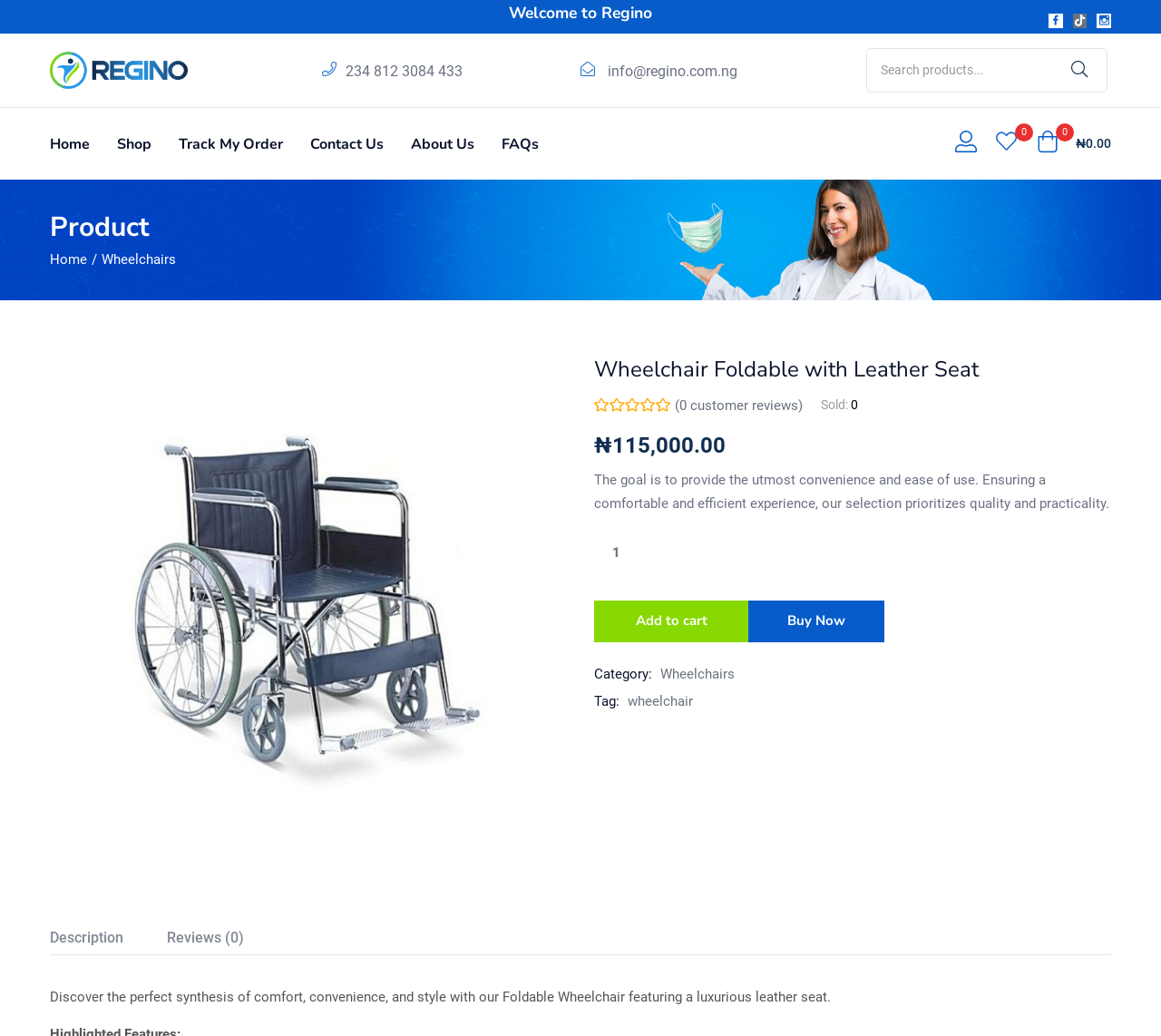What is the price of the wheelchair?
Please answer the question with as much detail as possible using the screenshot.

I found the price of the wheelchair by looking at the product description section, where it says 'Sold:' and then the price '₦115,000.00'.